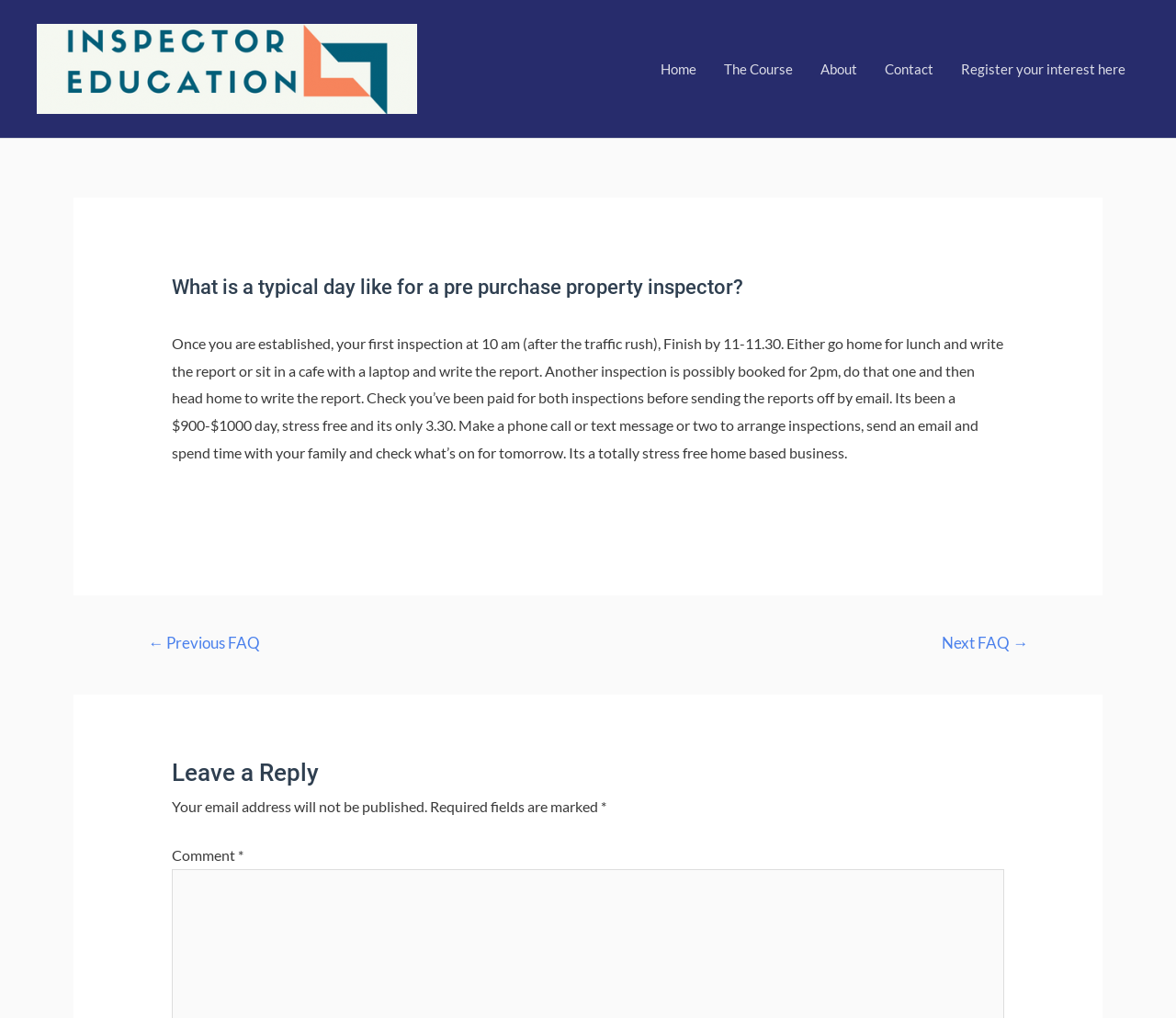Provide a short answer using a single word or phrase for the following question: 
What is the navigation section below the article for?

To navigate posts